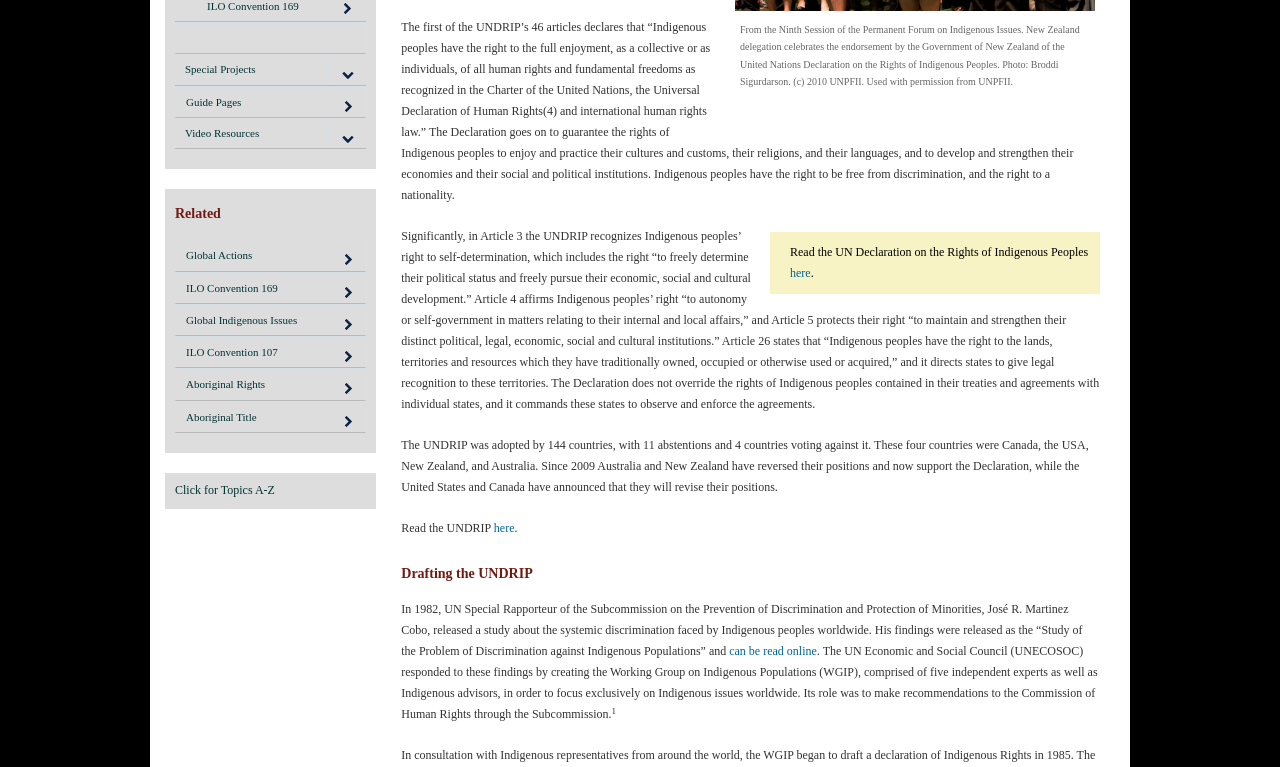Find the coordinates for the bounding box of the element with this description: "Video Resources".

[0.137, 0.154, 0.27, 0.193]